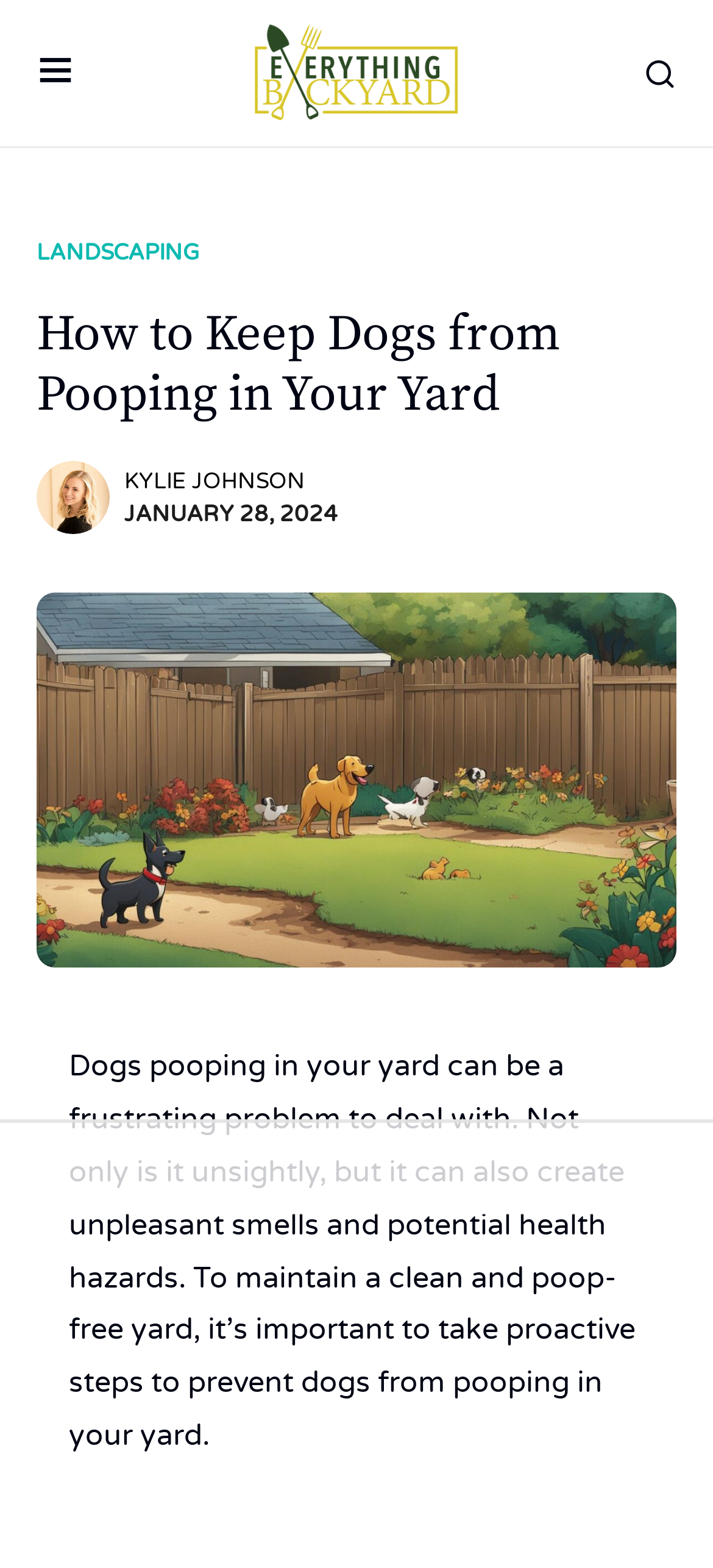What is the author of the article?
Please answer the question with as much detail as possible using the screenshot.

I found the author's name by looking at the link element with the text 'KYLIE JOHNSON' which is located below the heading and above the publication date.